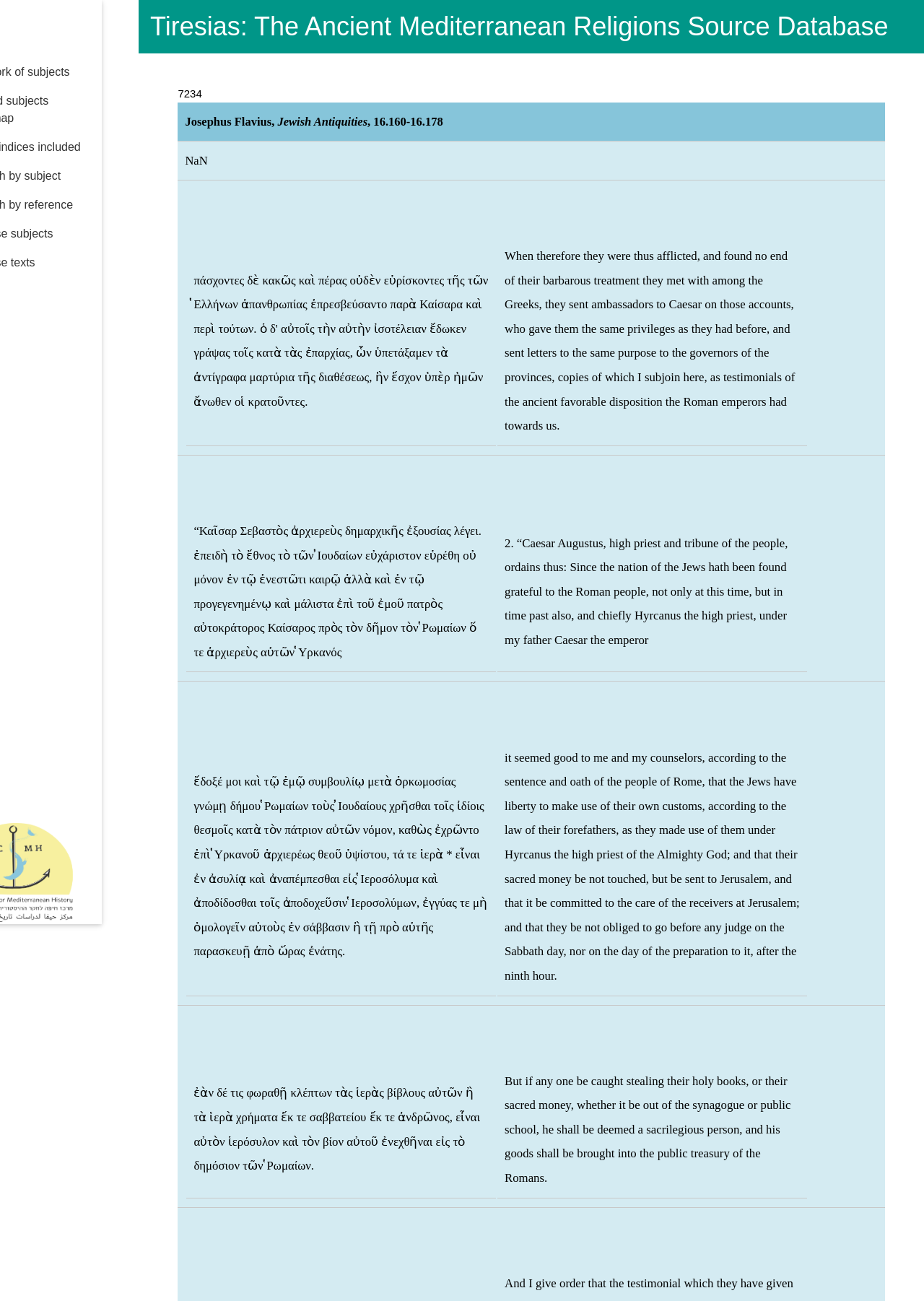Generate the text of the webpage's primary heading.

Tiresias: The Ancient Mediterranean Religions Source Database